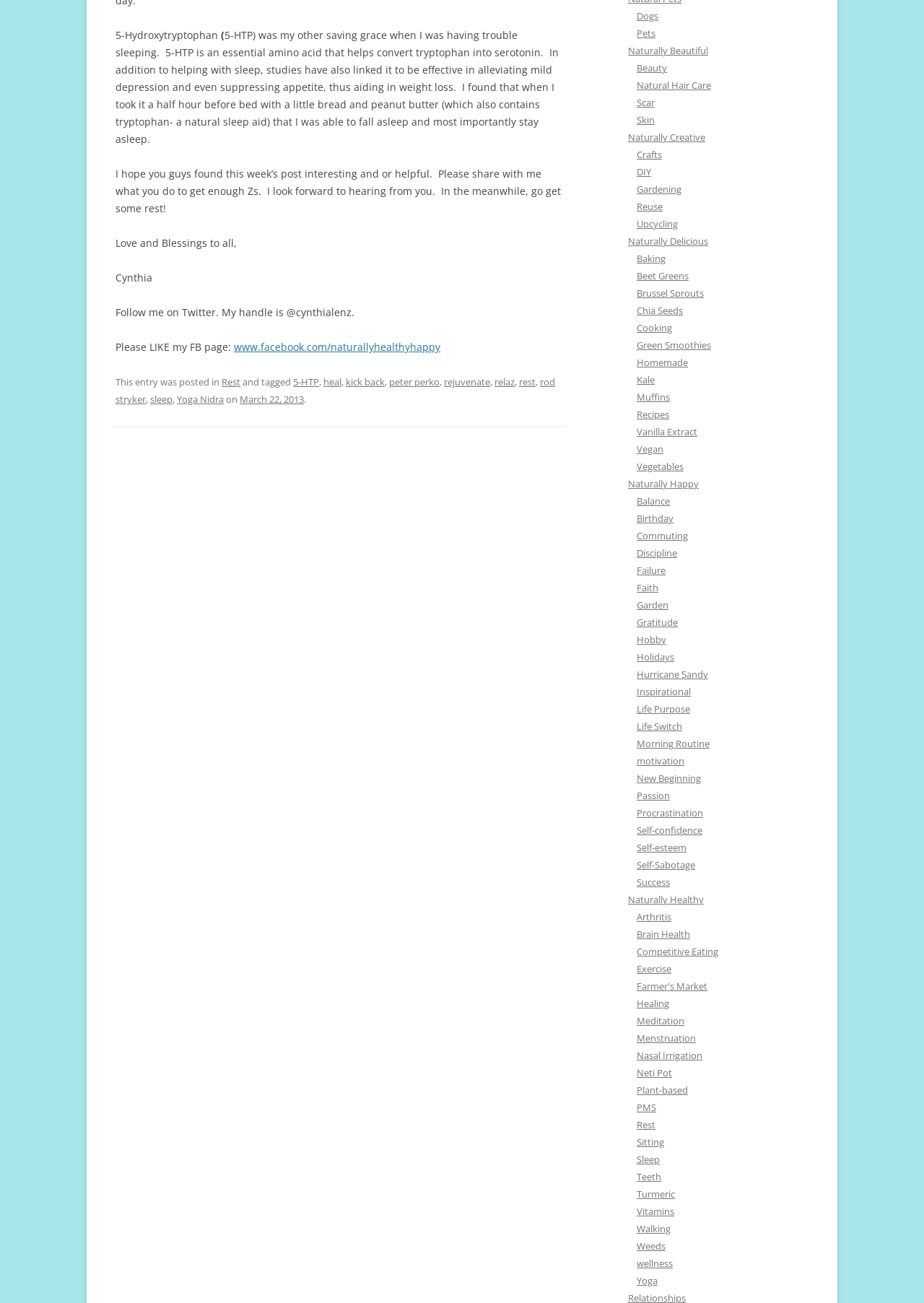What categories are listed at the bottom of the page?
Refer to the screenshot and answer in one word or phrase.

Naturally Beautiful, Naturally Creative, Naturally Delicious, Naturally Happy